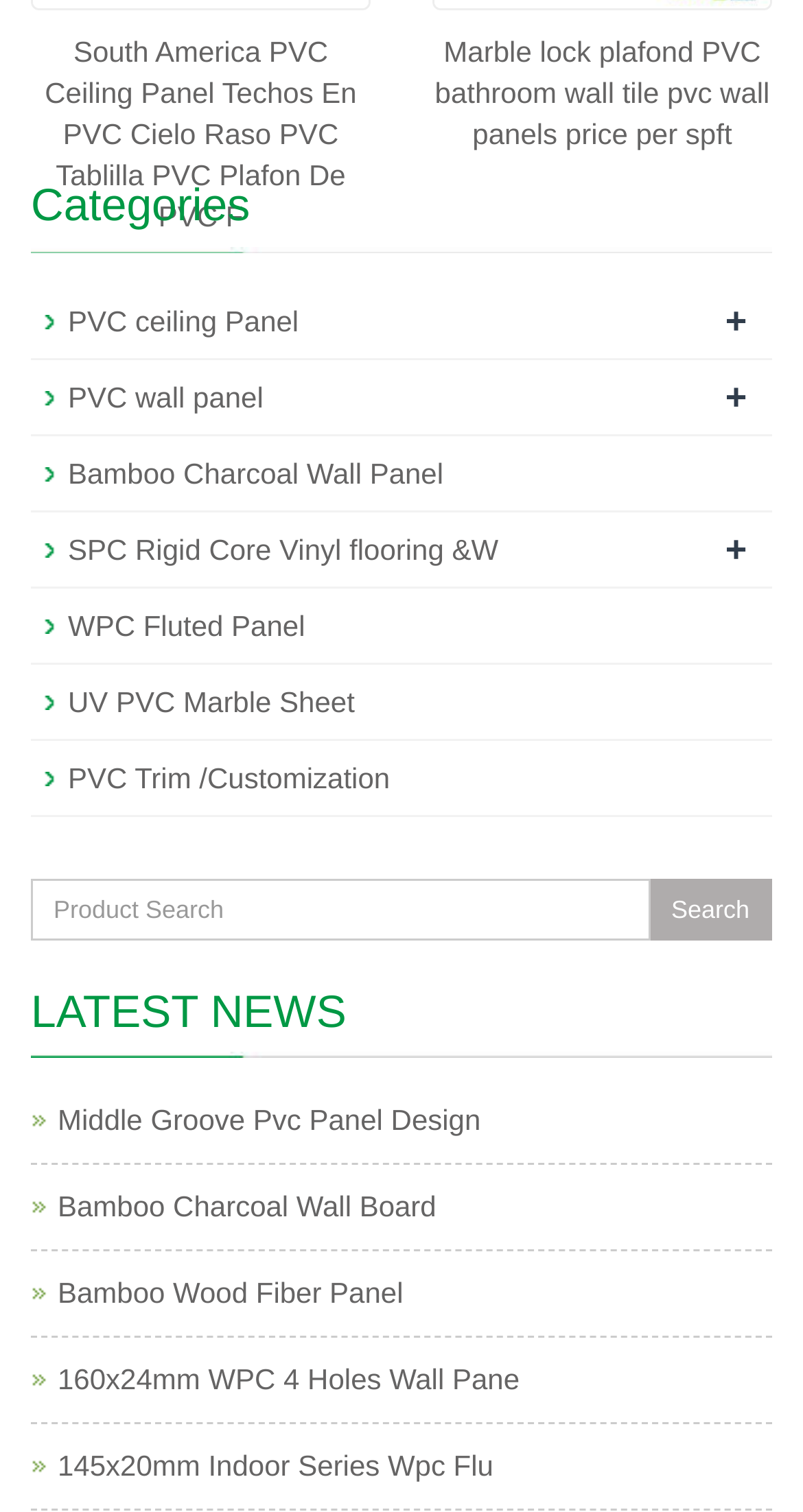How many '+' symbols are present?
Based on the visual, give a brief answer using one word or a short phrase.

2